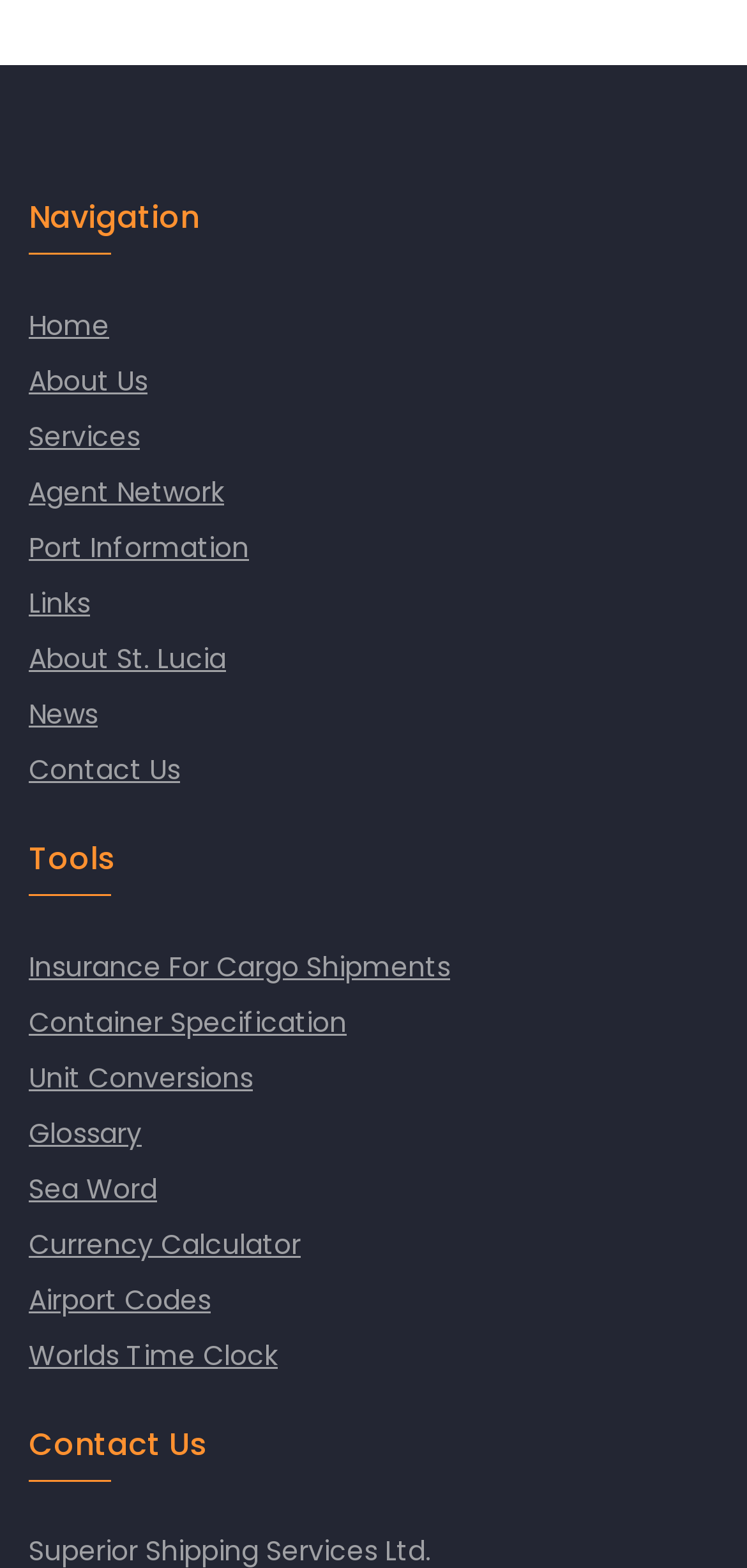Specify the bounding box coordinates of the area to click in order to execute this command: 'Check Currency Calculator'. The coordinates should consist of four float numbers ranging from 0 to 1, and should be formatted as [left, top, right, bottom].

[0.038, 0.781, 0.403, 0.806]